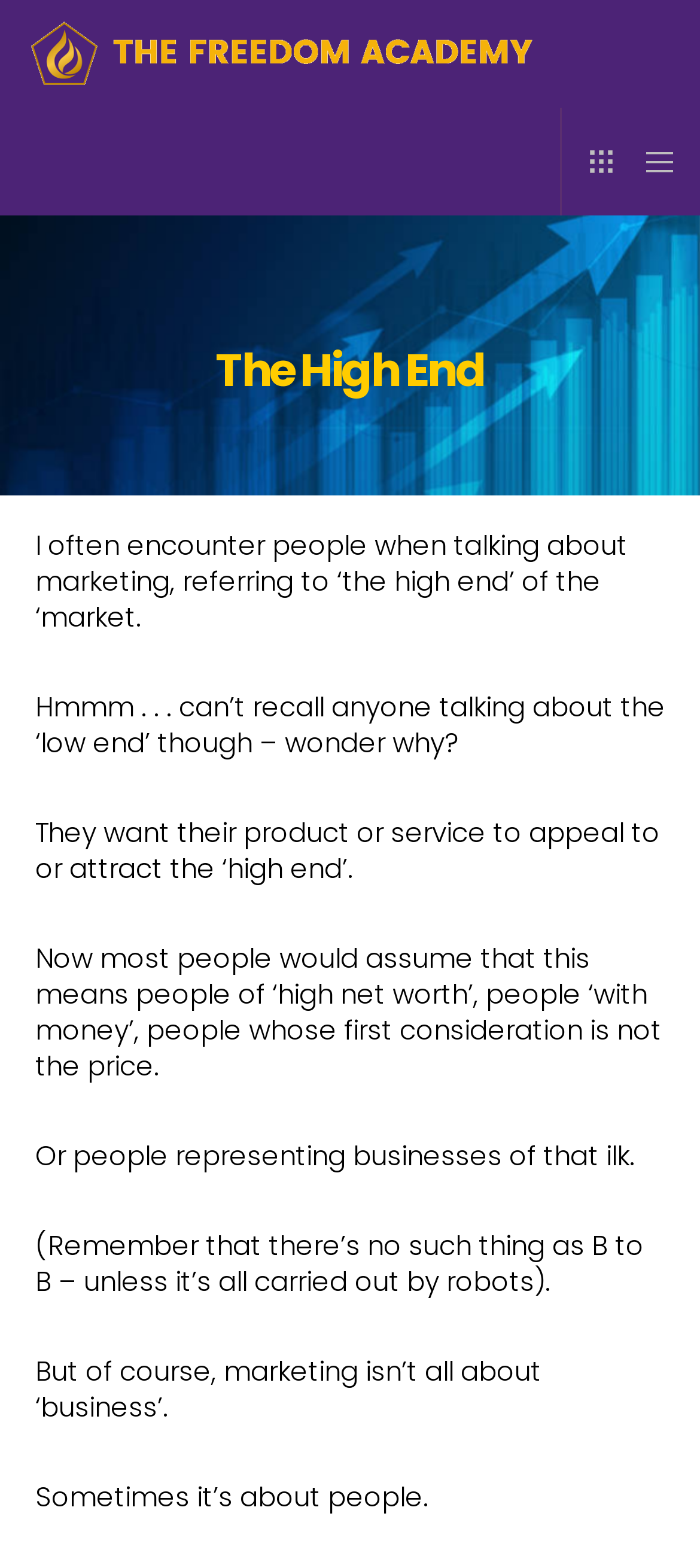Can you extract the primary headline text from the webpage?

The High End